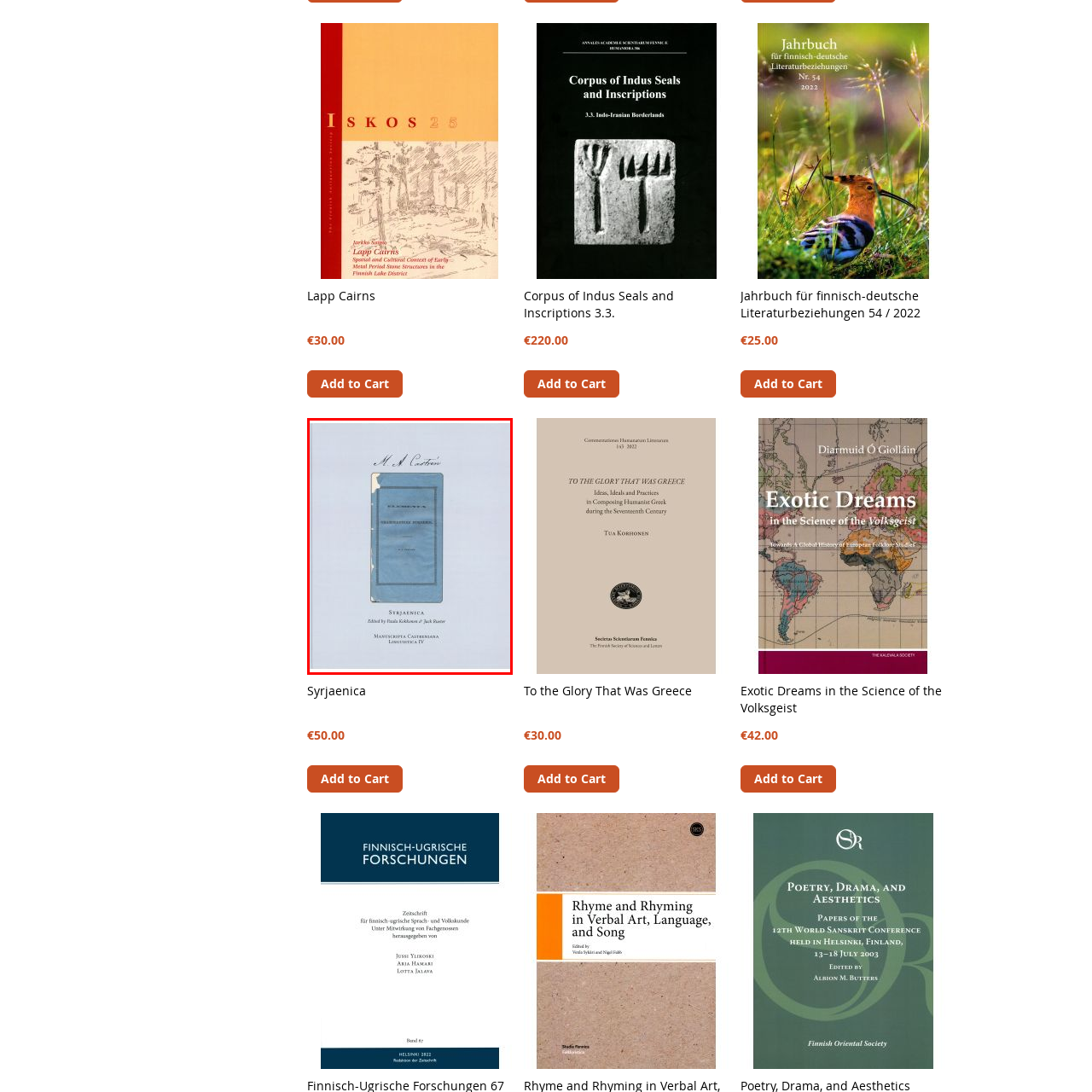View the part of the image surrounded by red, What is the font color of the title? Respond with a concise word or phrase.

Faded white